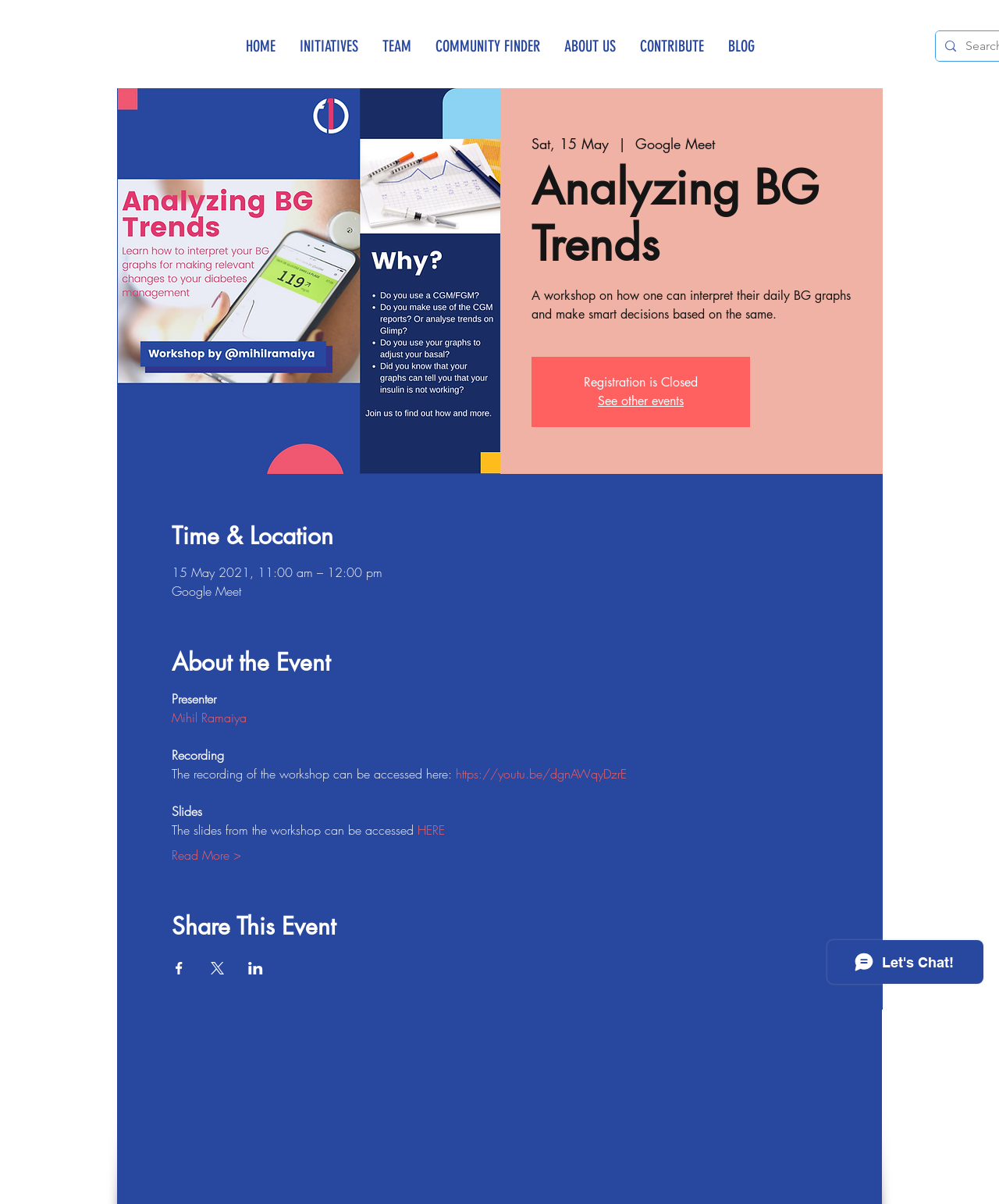Provide a short answer to the following question with just one word or phrase: What is the time of the Analyzing BG Trends workshop?

11:00 am – 12:00 pm